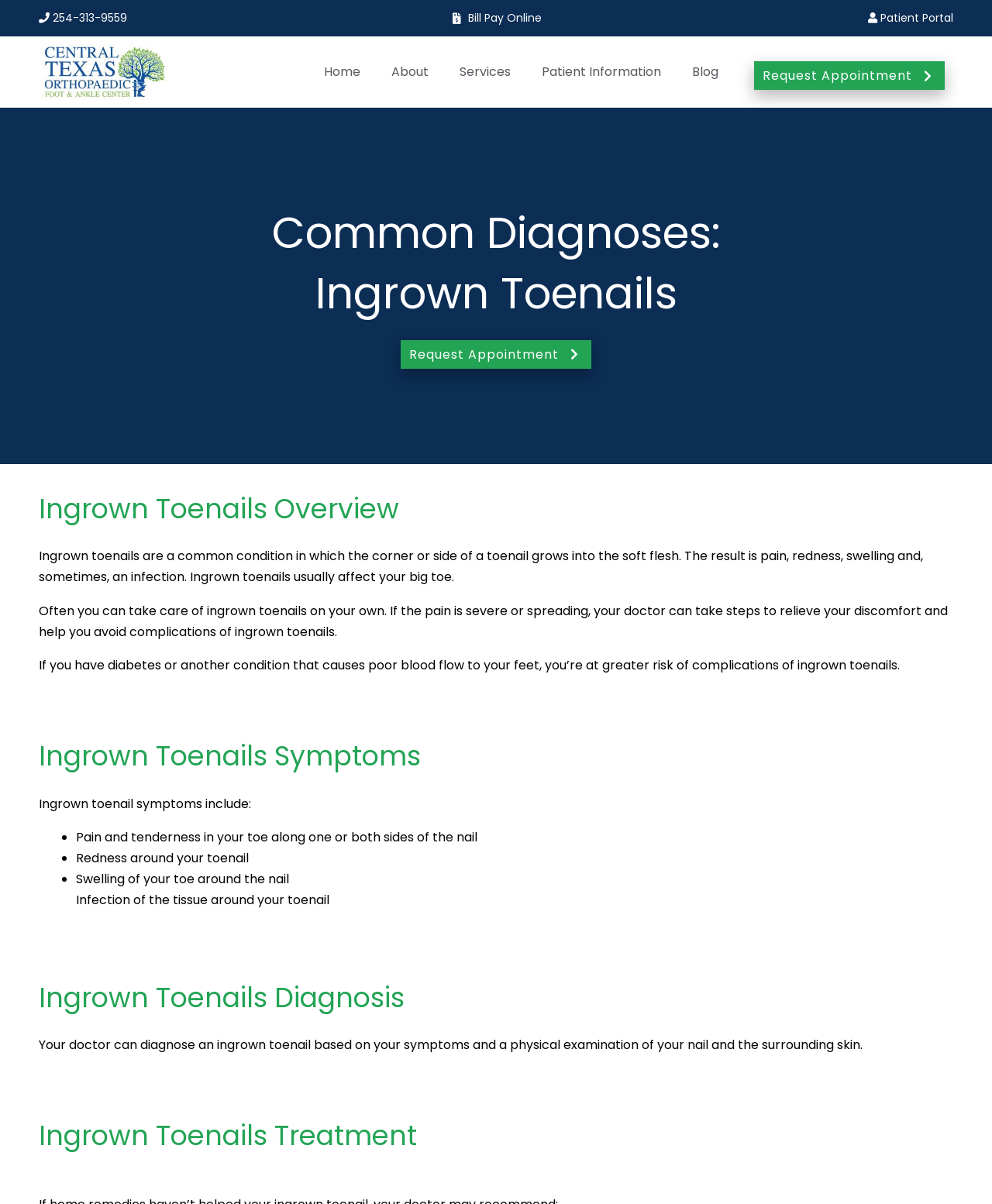Please respond to the question with a concise word or phrase:
What is the name of the center?

Central Texas Orthopaedic Foot and Ankle Center